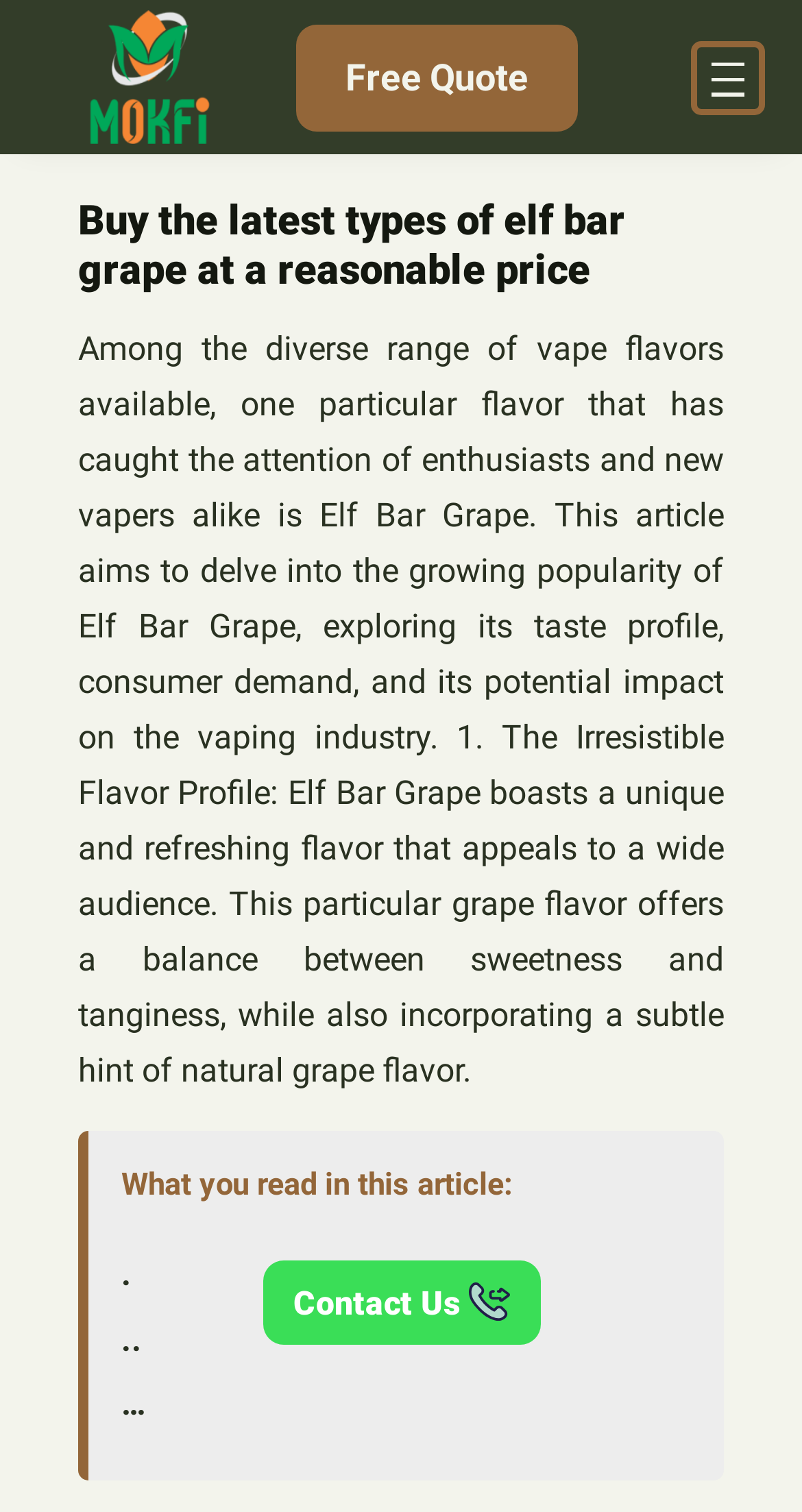How many sections are there in the article?
Look at the screenshot and respond with a single word or phrase.

2